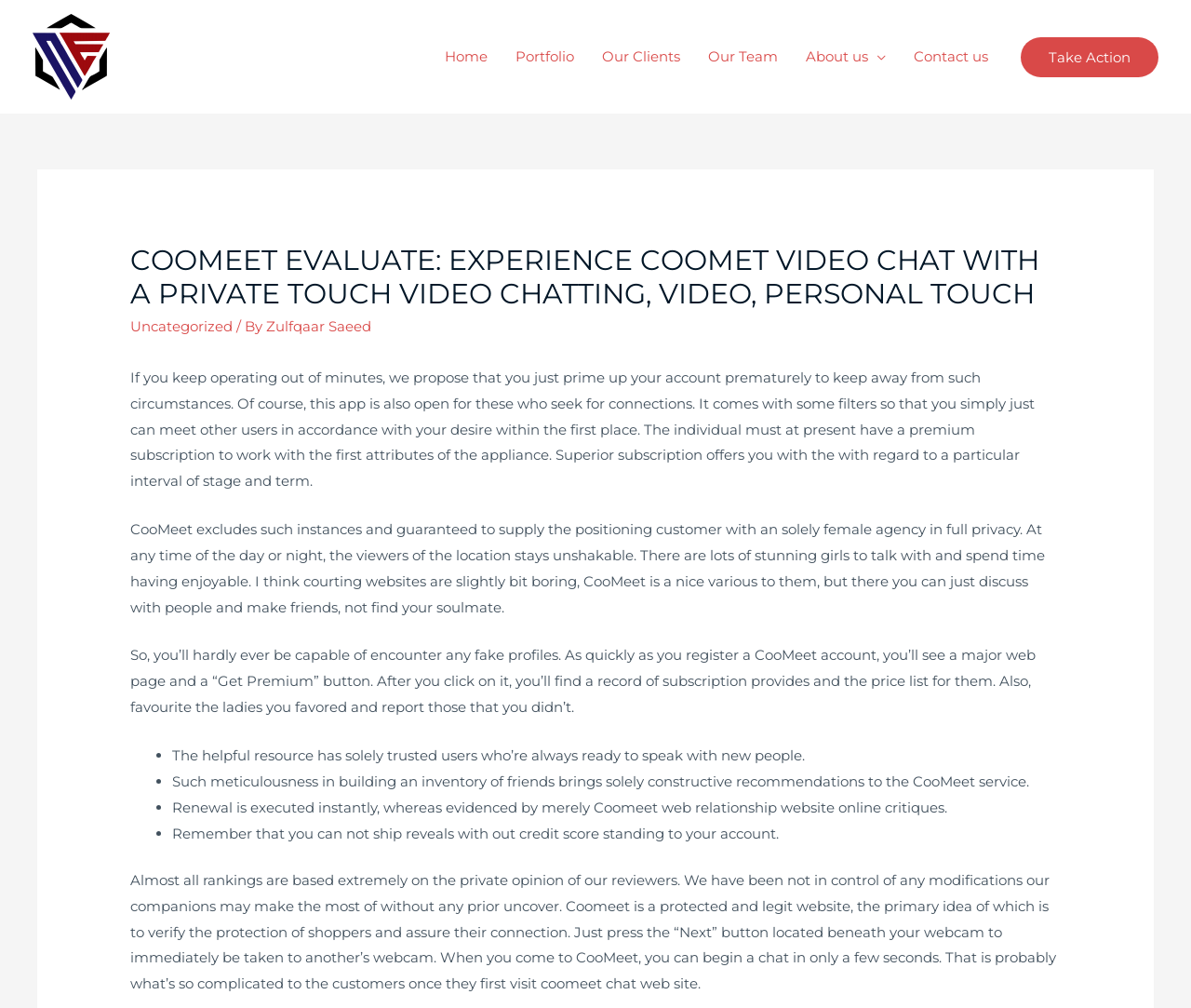Give a one-word or one-phrase response to the question: 
What type of connections can be made on this website?

Female agency connections